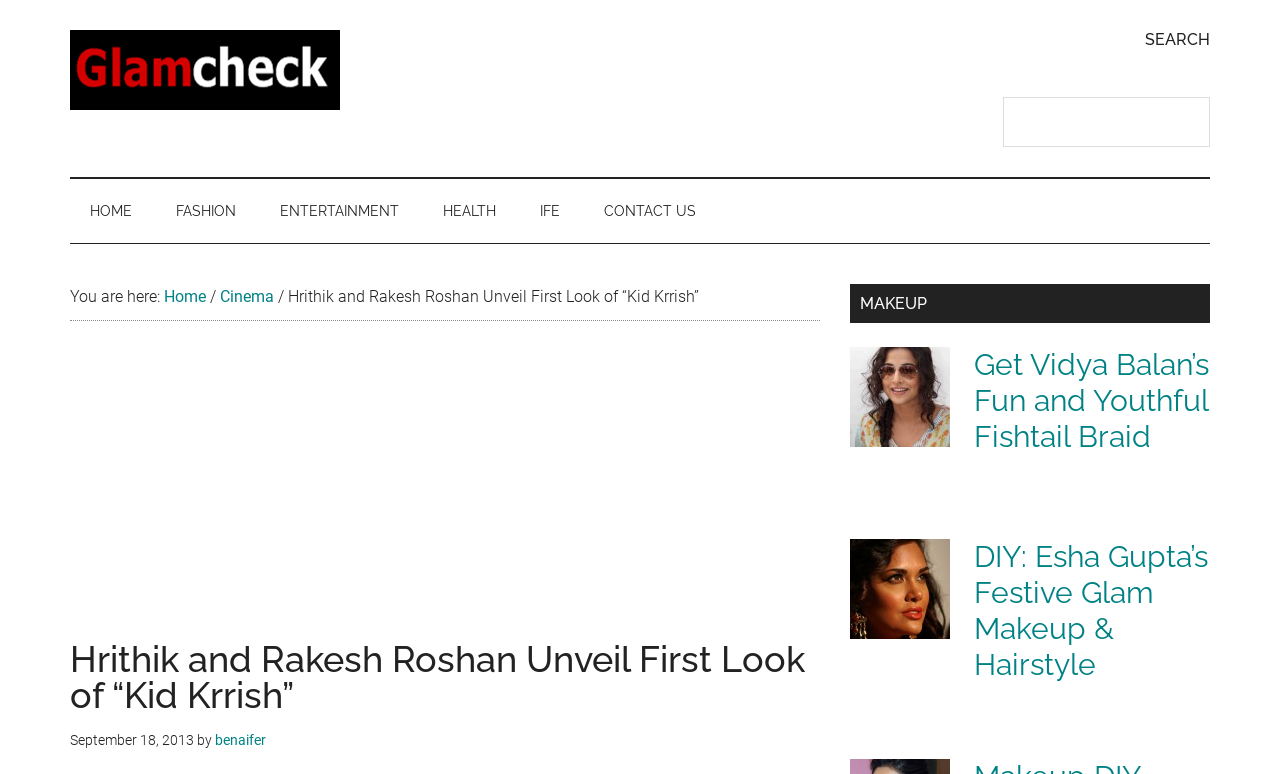Could you indicate the bounding box coordinates of the region to click in order to complete this instruction: "Click on the 'mouse click the up coming web site' link".

None